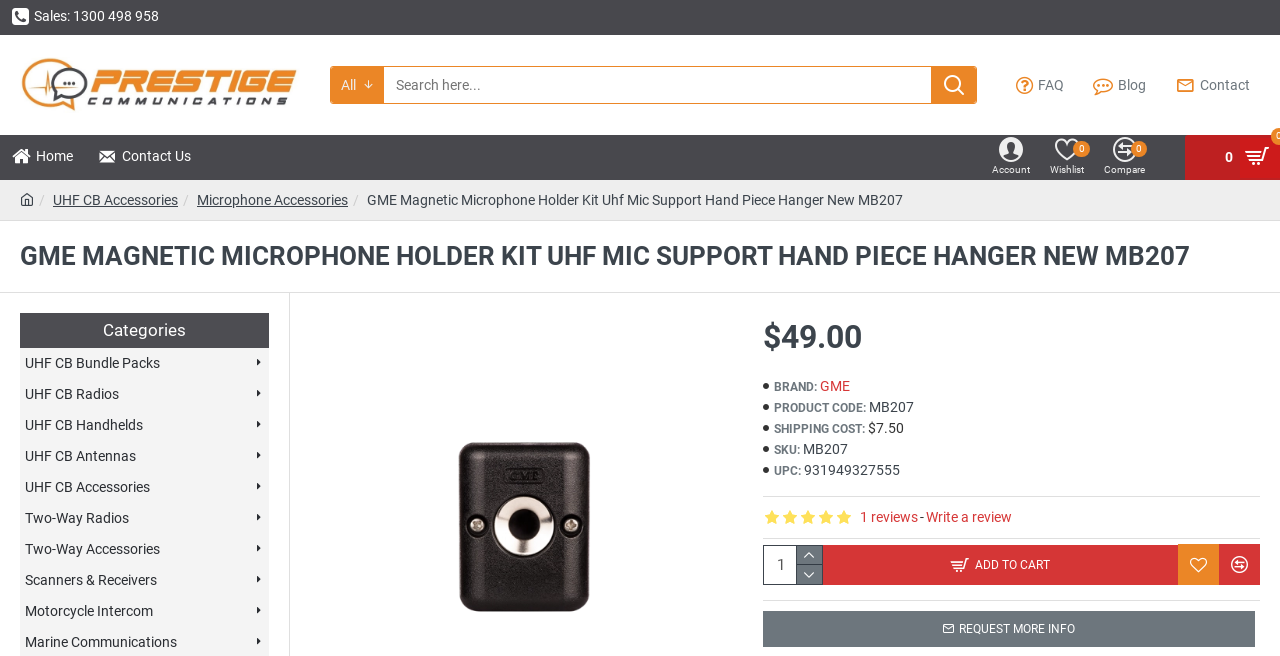Identify and provide the main heading of the webpage.

GME MAGNETIC MICROPHONE HOLDER KIT UHF MIC SUPPORT HAND PIECE HANGER NEW MB207